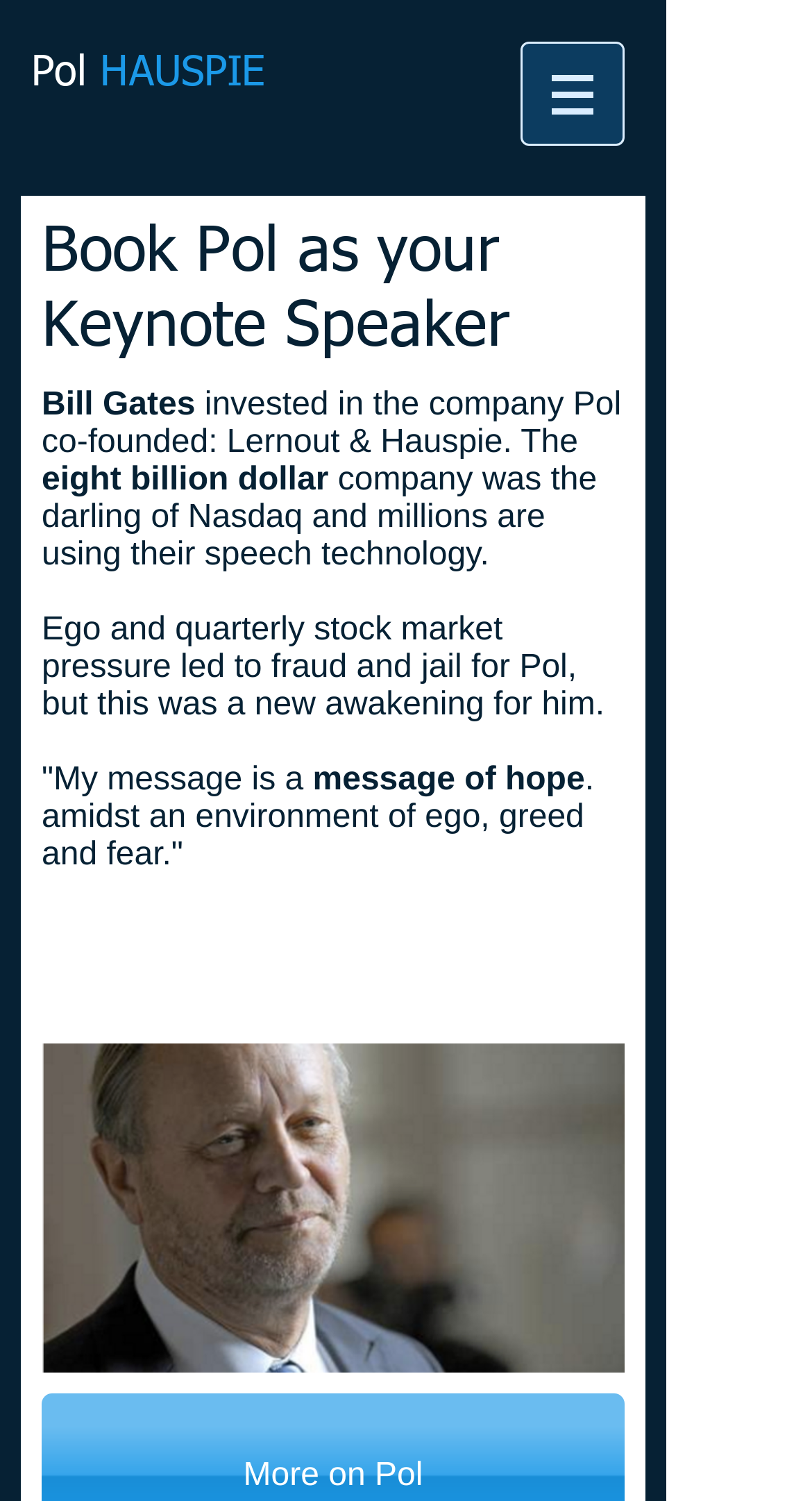Kindly respond to the following question with a single word or a brief phrase: 
What is the value of the company?

eight billion dollar